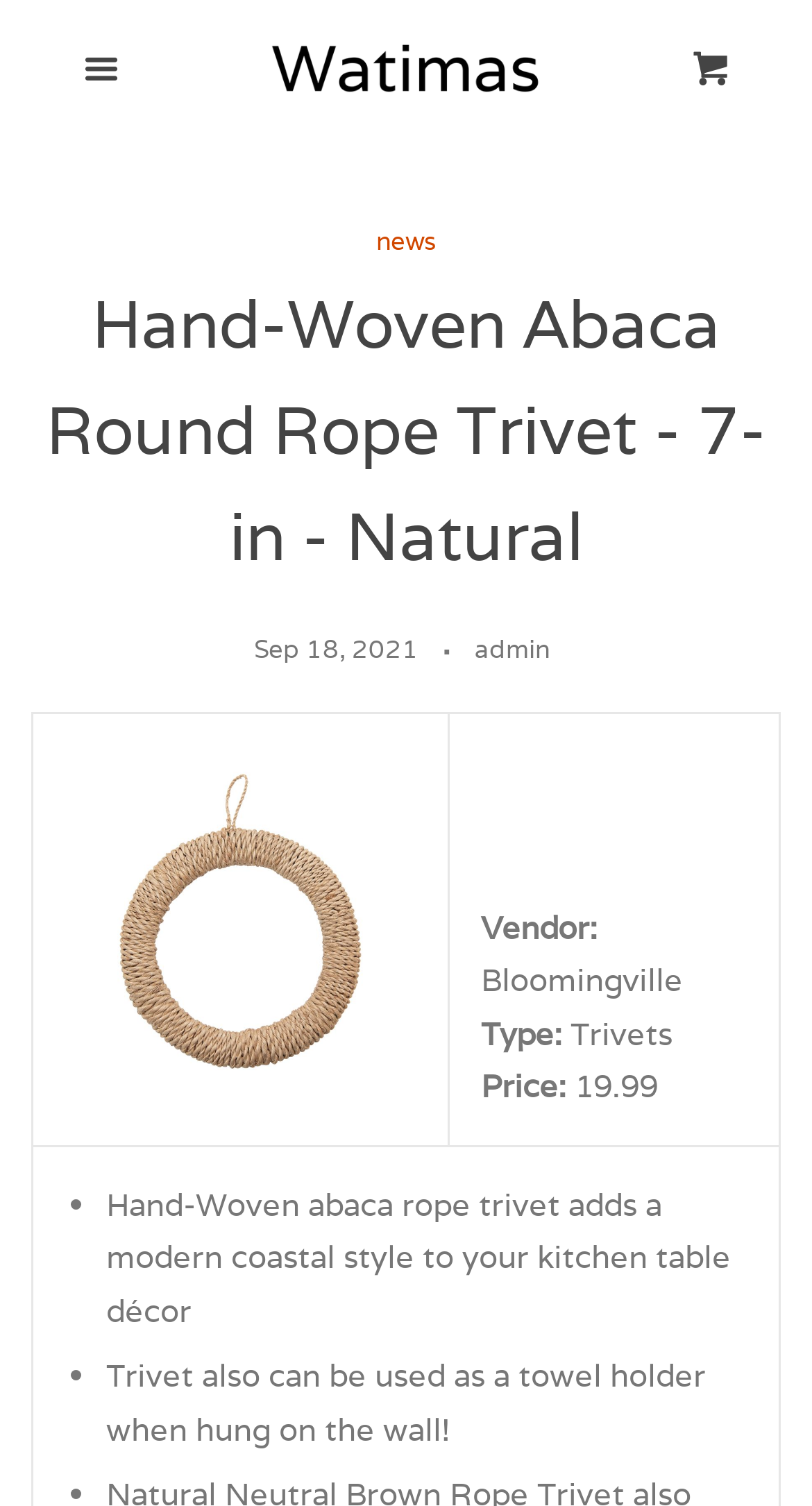Could you indicate the bounding box coordinates of the region to click in order to complete this instruction: "Explore the best kitchen towel hooks".

[0.0, 0.084, 0.41, 0.209]